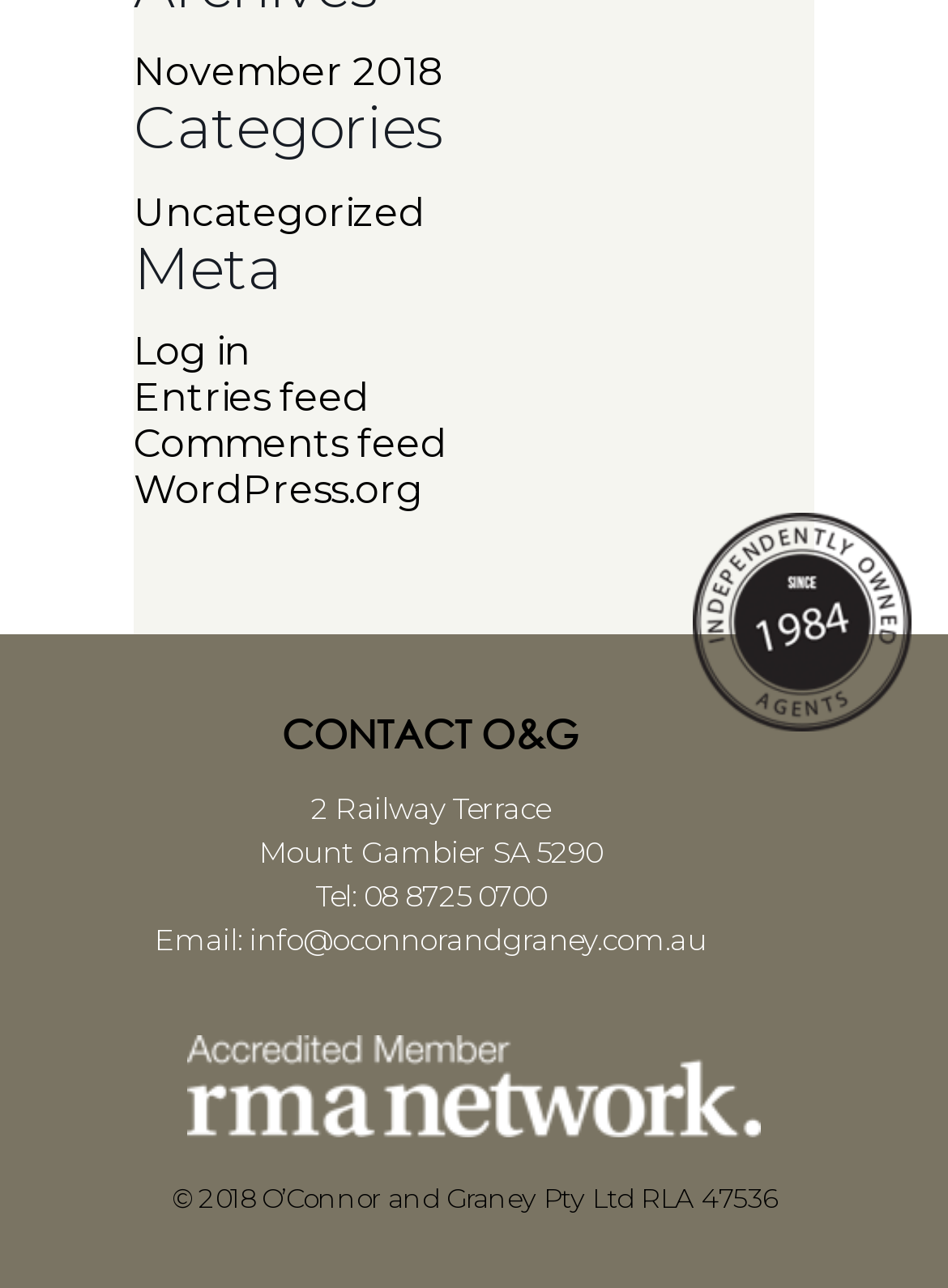From the given element description: "Christmas Breakfast", find the bounding box for the UI element. Provide the coordinates as four float numbers between 0 and 1, in the order [left, top, right, bottom].

None